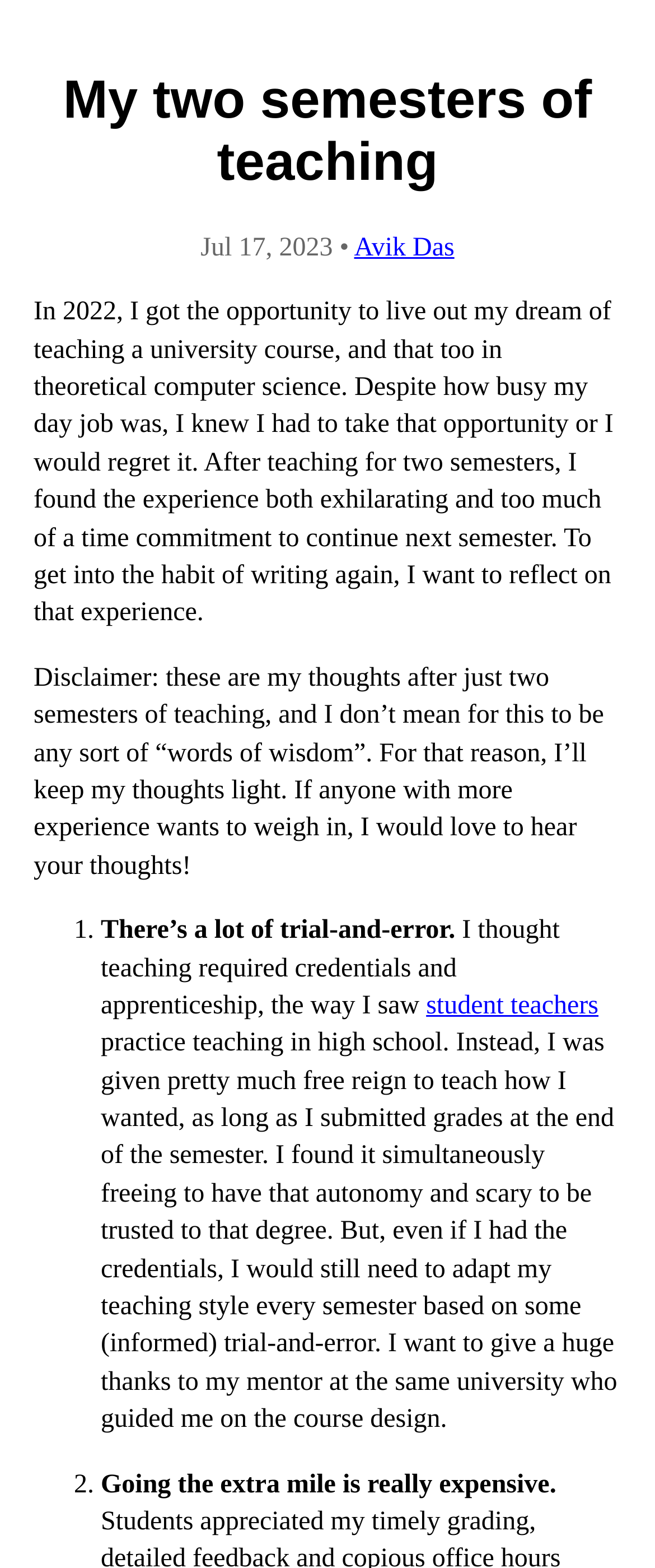Using details from the image, please answer the following question comprehensively:
How many points does the author make about teaching?

The author makes two points about teaching, which are marked by list markers '1.' and '2.' respectively. The first point is about the trial-and-error nature of teaching, and the second point is about the cost of going the extra mile in teaching.